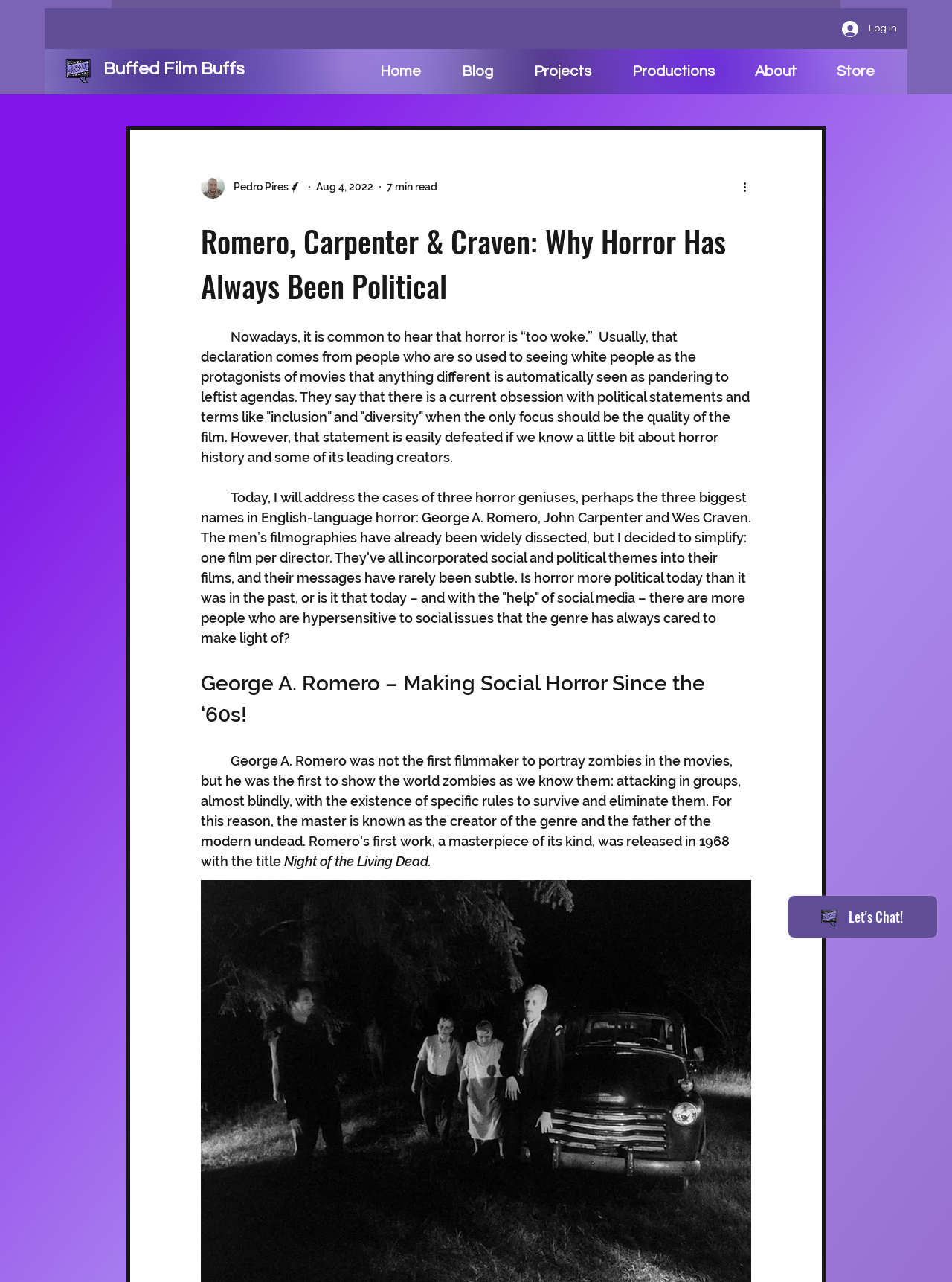What is the main title displayed on this webpage?

Romero, Carpenter & Craven: Why Horror Has Always Been Political